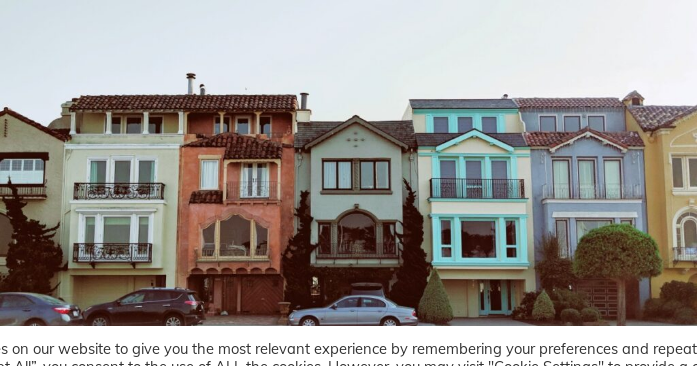Are the buildings in the image identical?
Please give a detailed and elaborate answer to the question based on the image.

The caption states that each building exhibits unique architectural styles and color palettes, implying that the buildings are not identical.